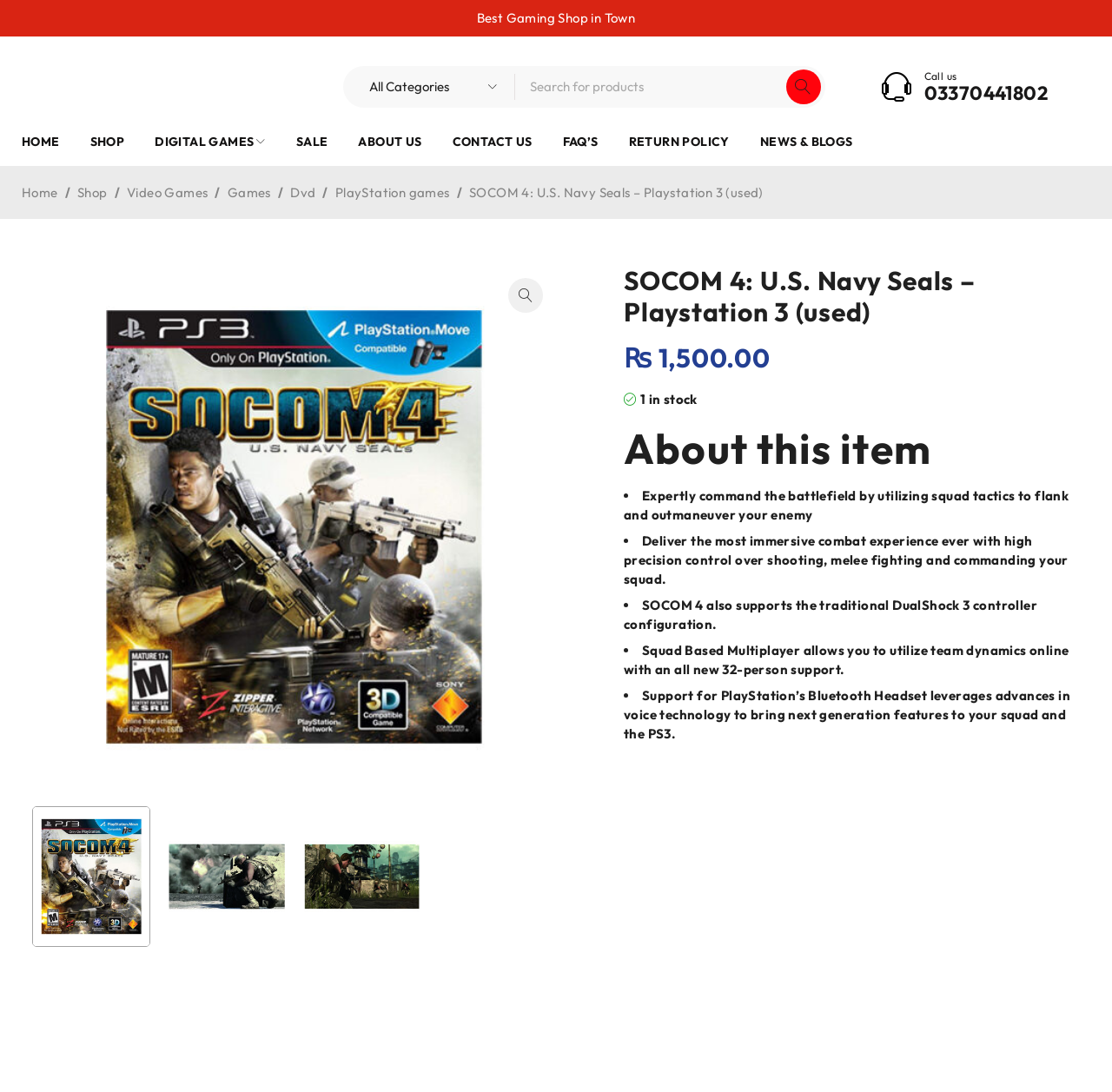Kindly determine the bounding box coordinates of the area that needs to be clicked to fulfill this instruction: "Search for products".

[0.462, 0.06, 0.742, 0.099]